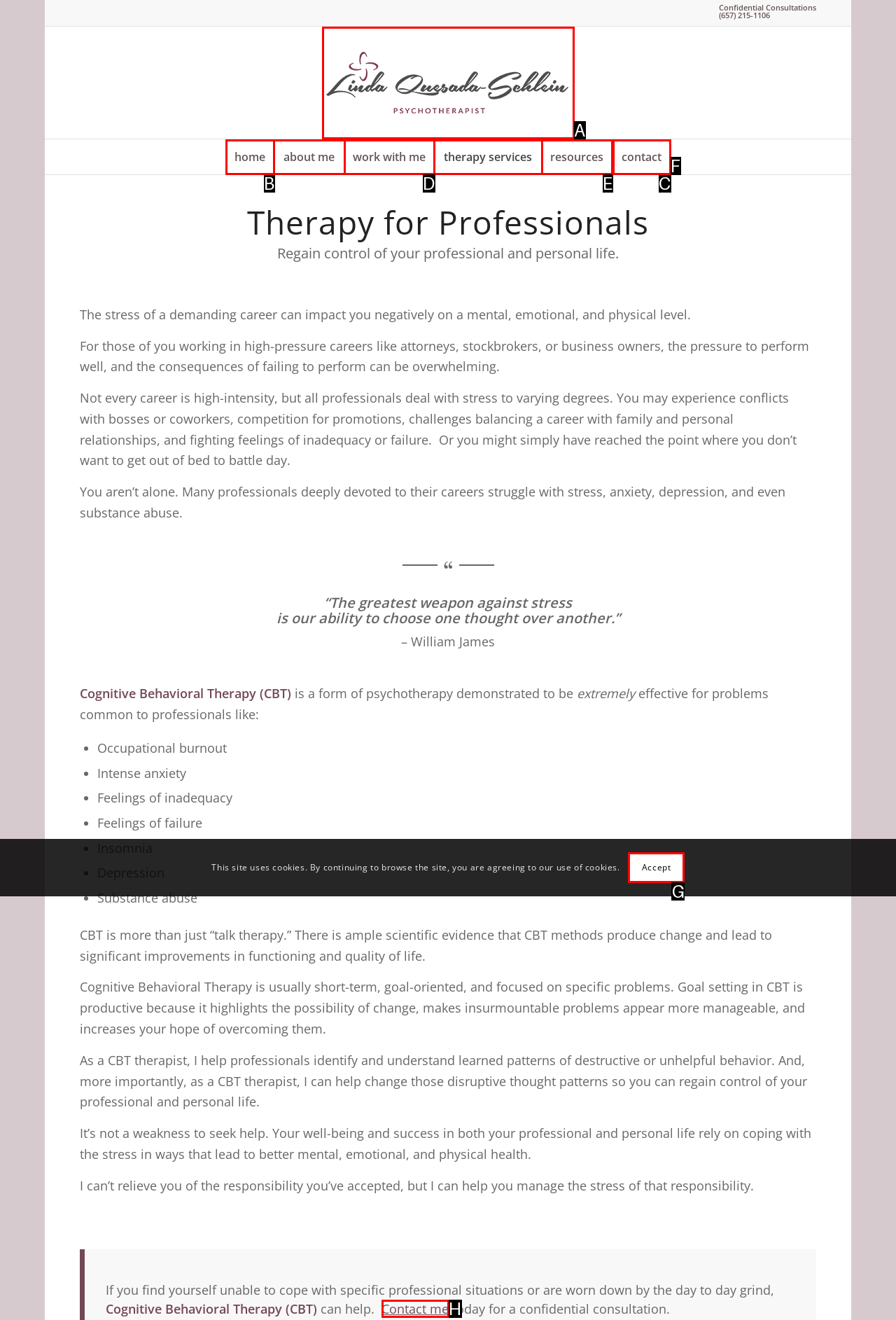Determine which option you need to click to execute the following task: Click the 'Contact me' link. Provide your answer as a single letter.

H